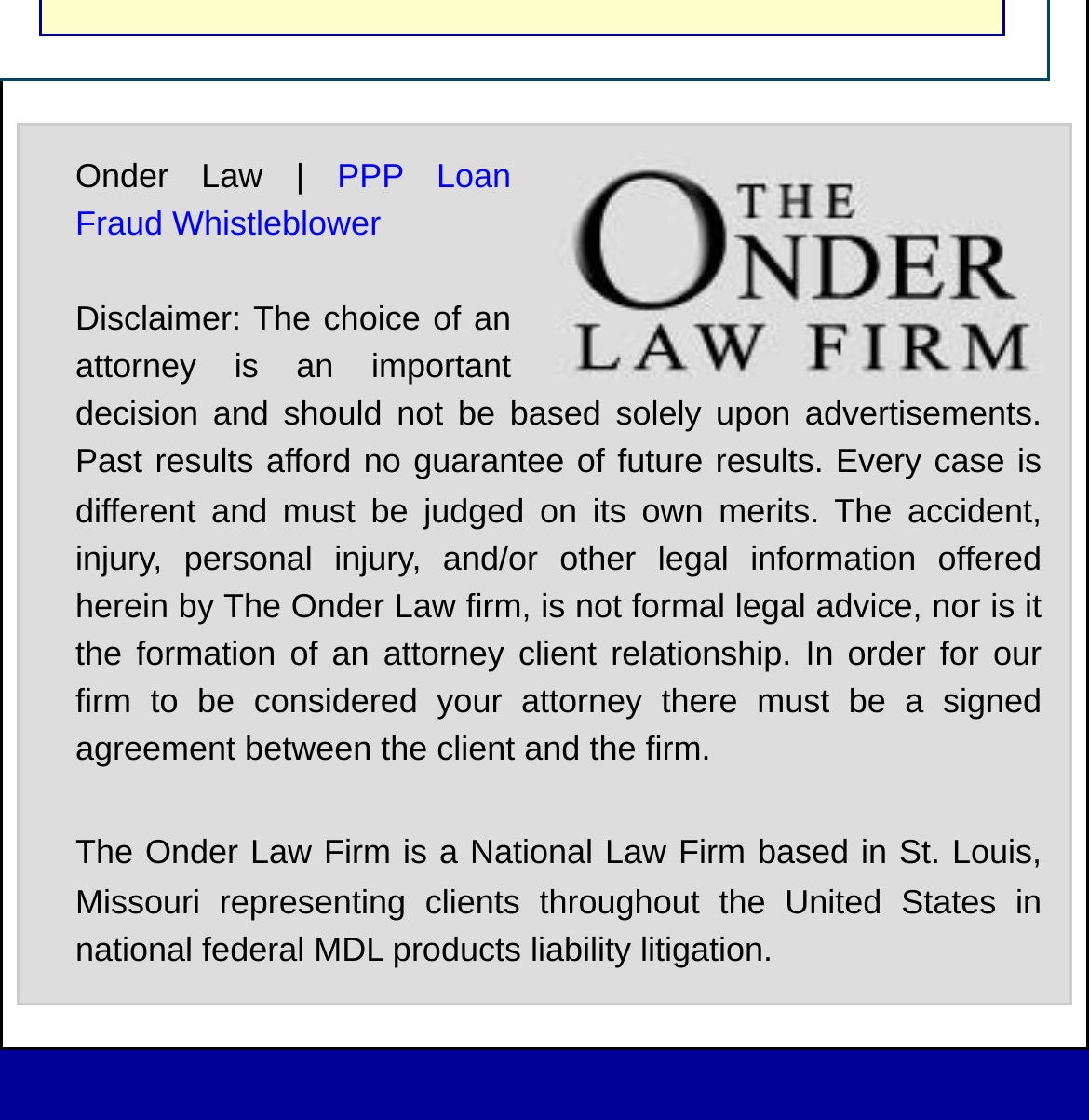Based on what you see in the screenshot, provide a thorough answer to this question: How many state links are there?

I counted the number of link elements with state names, such as 'Delaware', 'Florida', and so on, and found 24 of them.